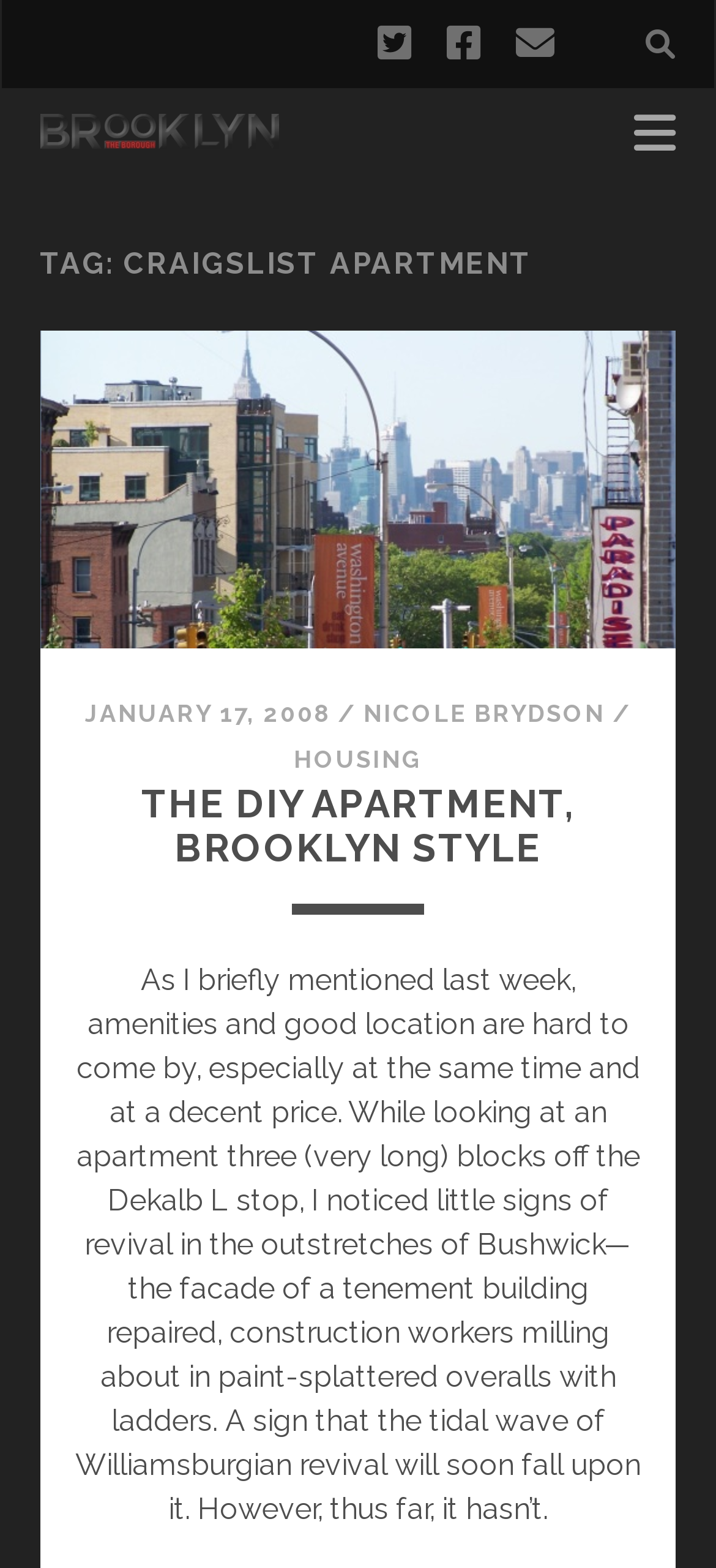Determine the bounding box coordinates of the region that needs to be clicked to achieve the task: "Read about Coronavirus".

None